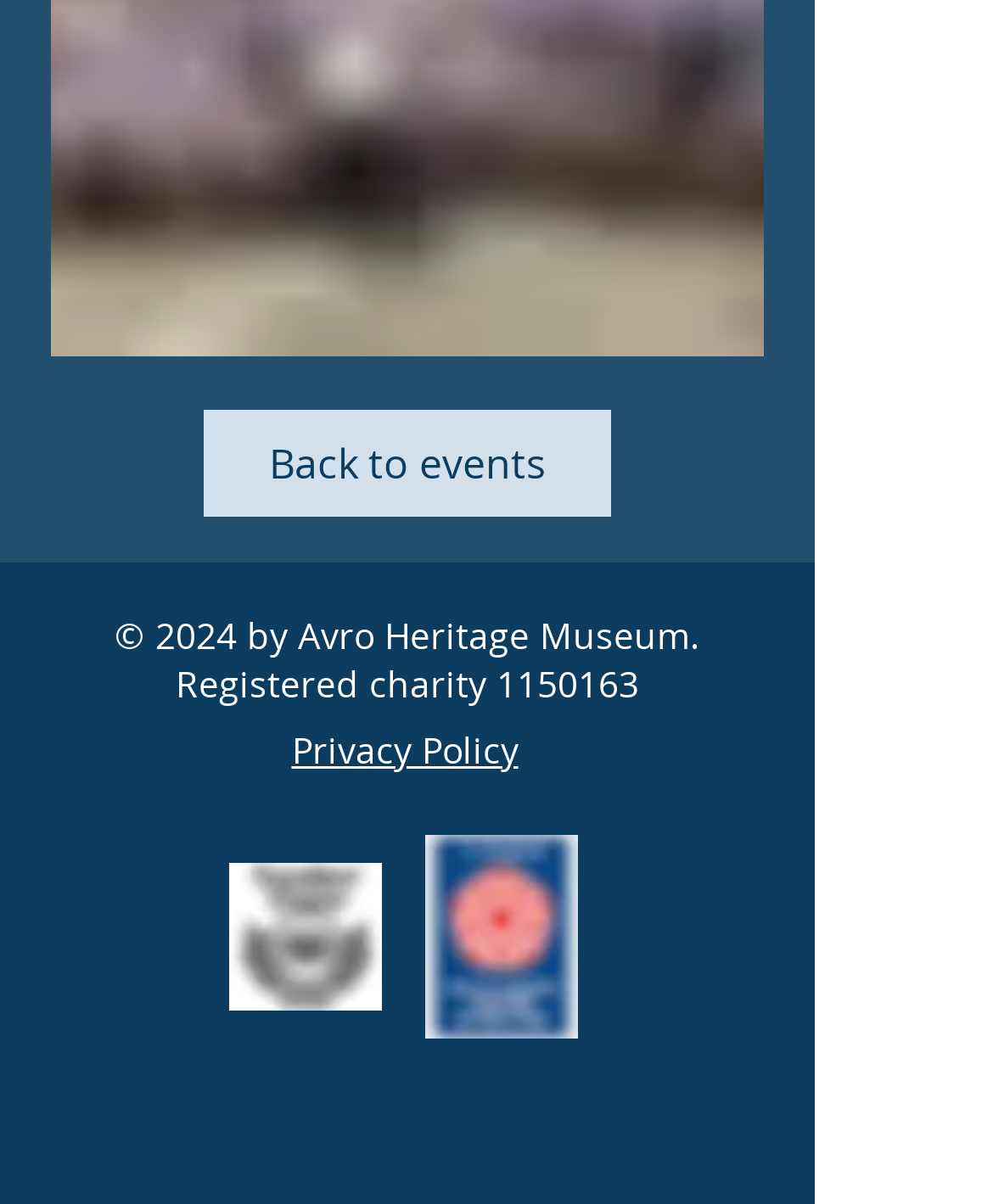Respond to the question below with a concise word or phrase:
What is the type of the 'Asset 20.jpg' element?

image